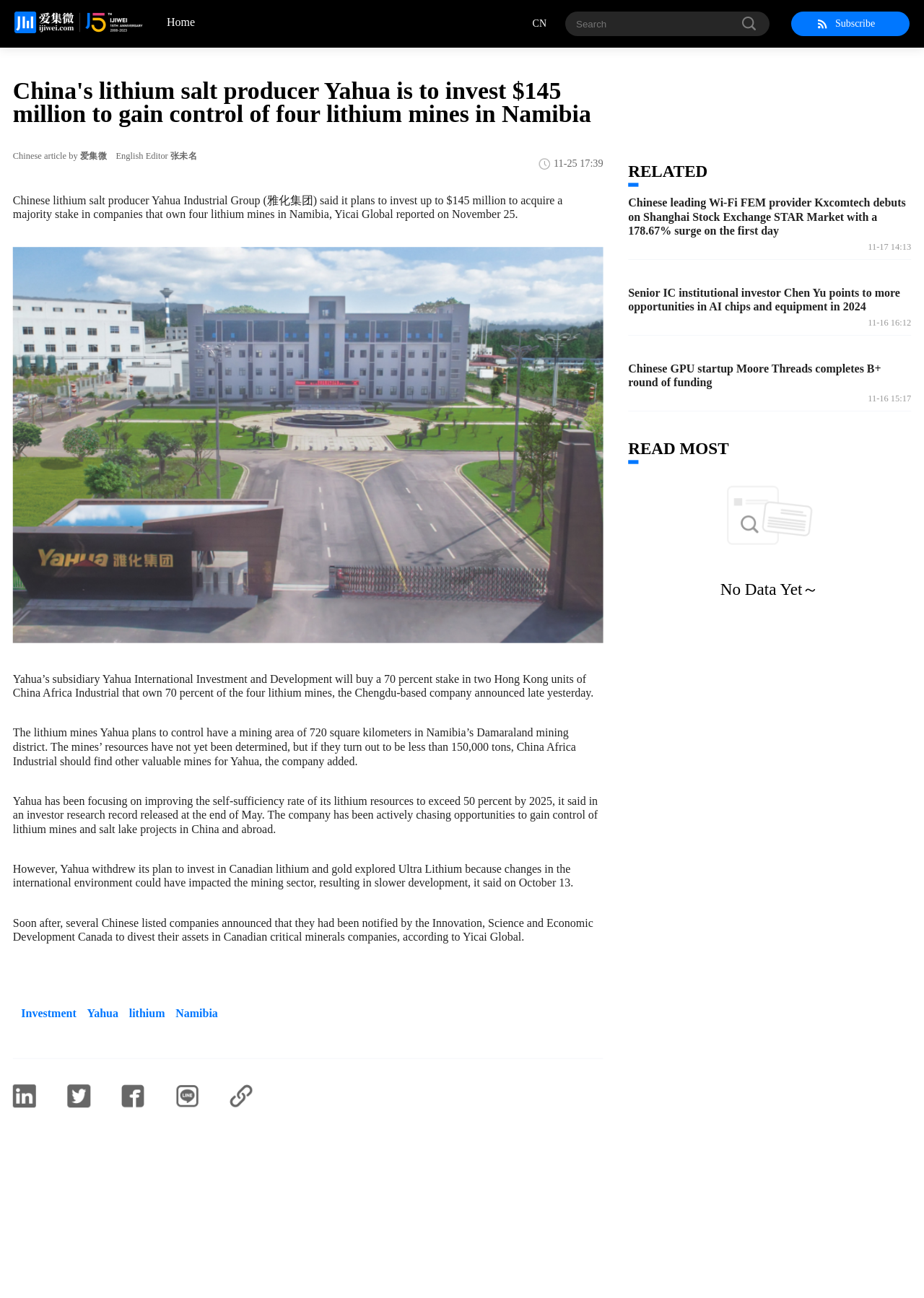Identify the bounding box coordinates of the part that should be clicked to carry out this instruction: "View Open Orders".

None